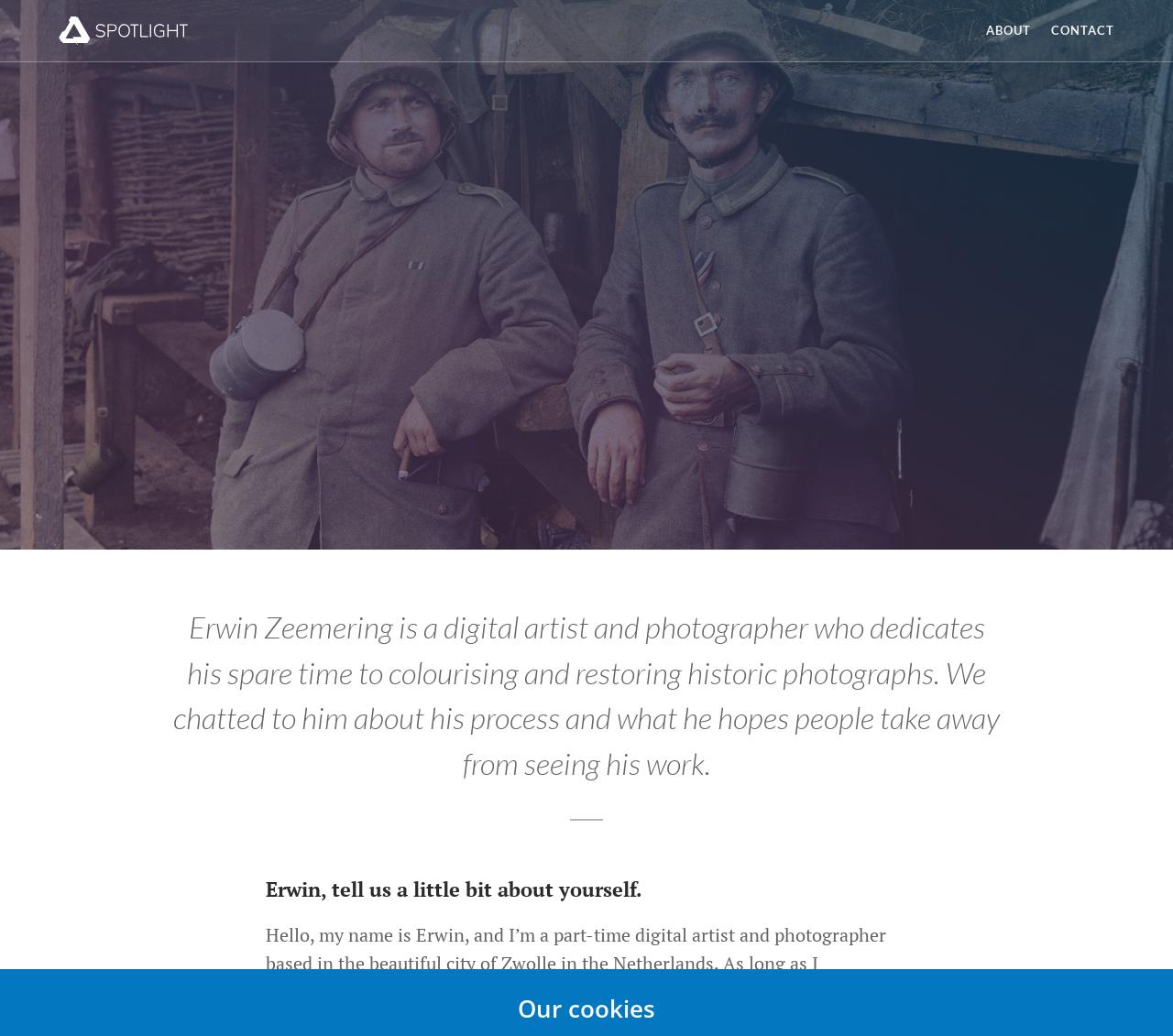What is the date of the article?
Based on the image, give a concise answer in the form of a single word or short phrase.

DECEMBER 9, 2020